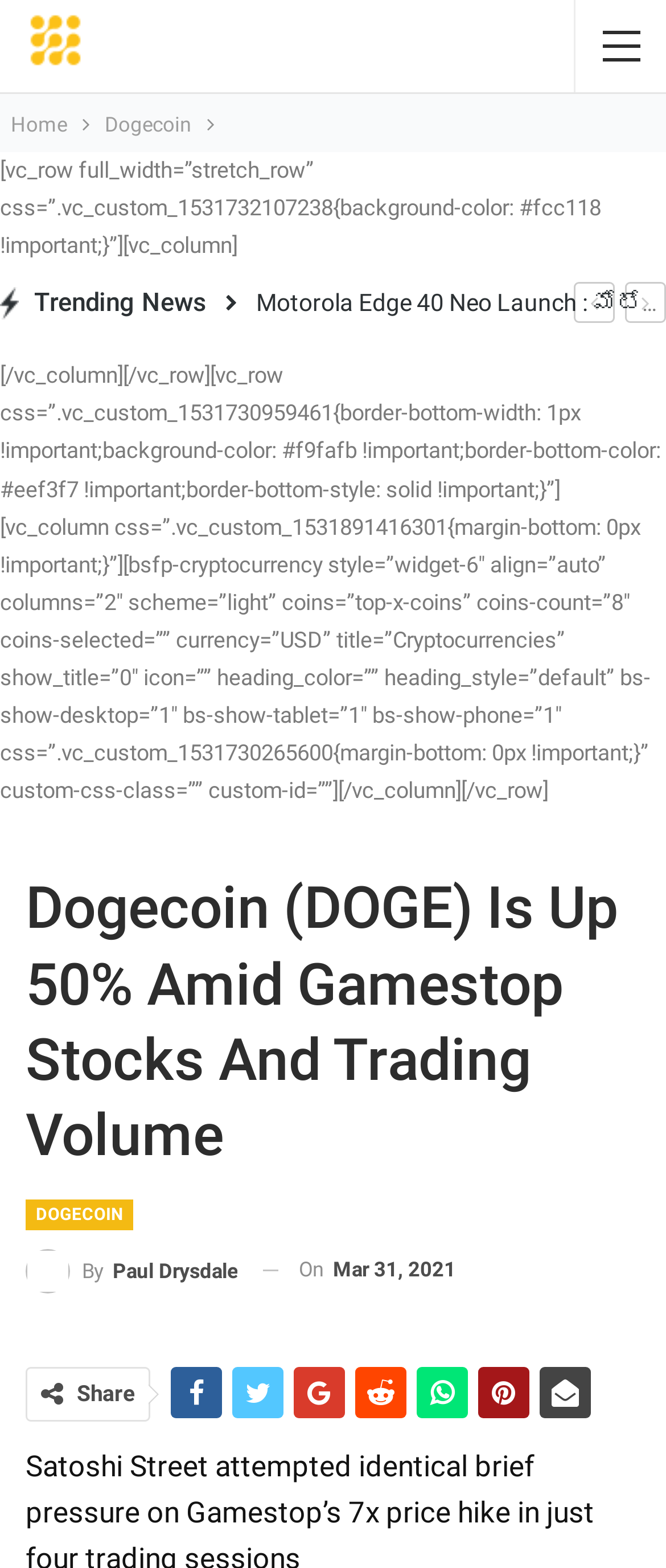When was the article published?
Look at the image and answer the question with a single word or phrase.

Mar 31, 2021